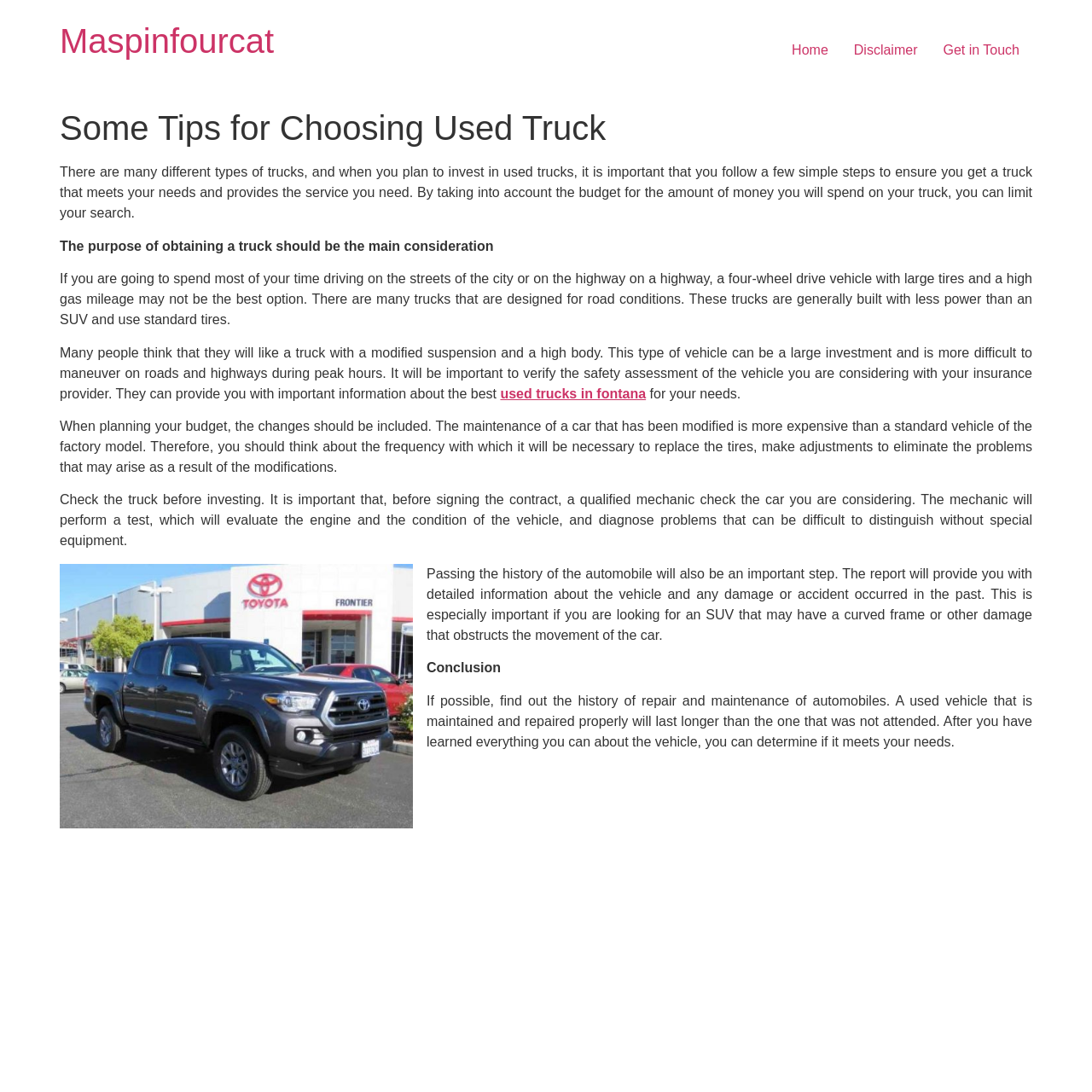Find the bounding box coordinates for the element described here: "Home".

None